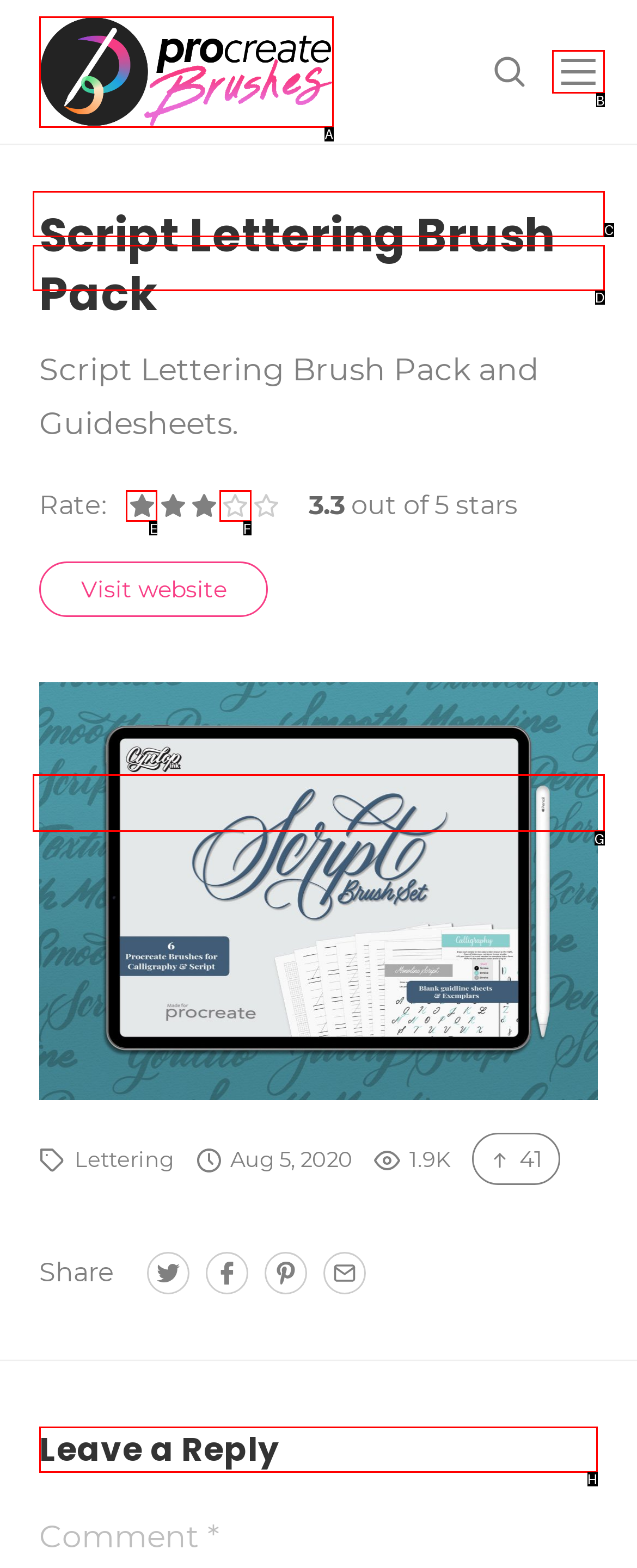To complete the task: Leave a reply, which option should I click? Answer with the appropriate letter from the provided choices.

H